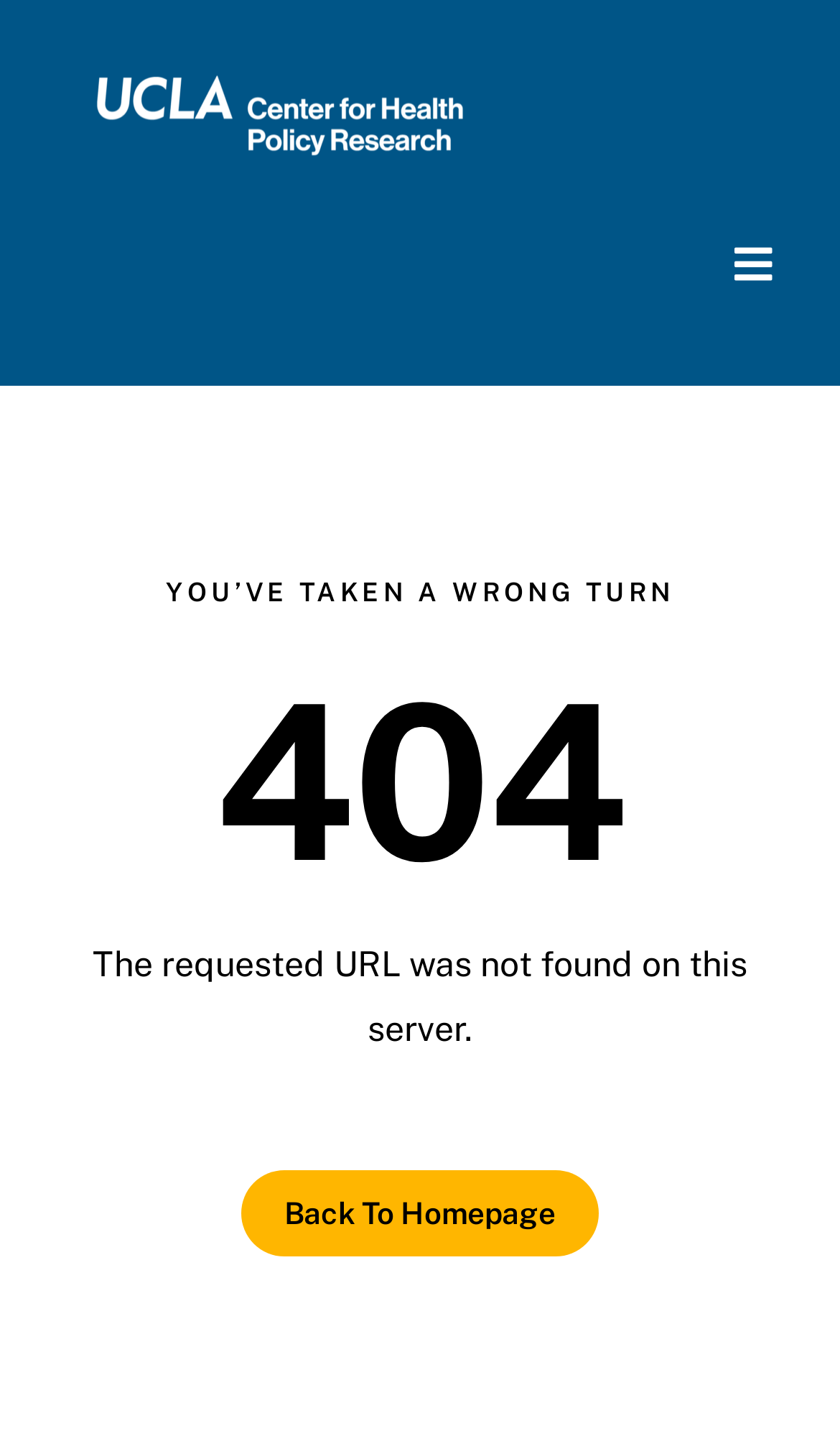From the webpage screenshot, predict the bounding box coordinates (top-left x, top-left y, bottom-right x, bottom-right y) for the UI element described here: Back To Homepage

[0.287, 0.815, 0.713, 0.875]